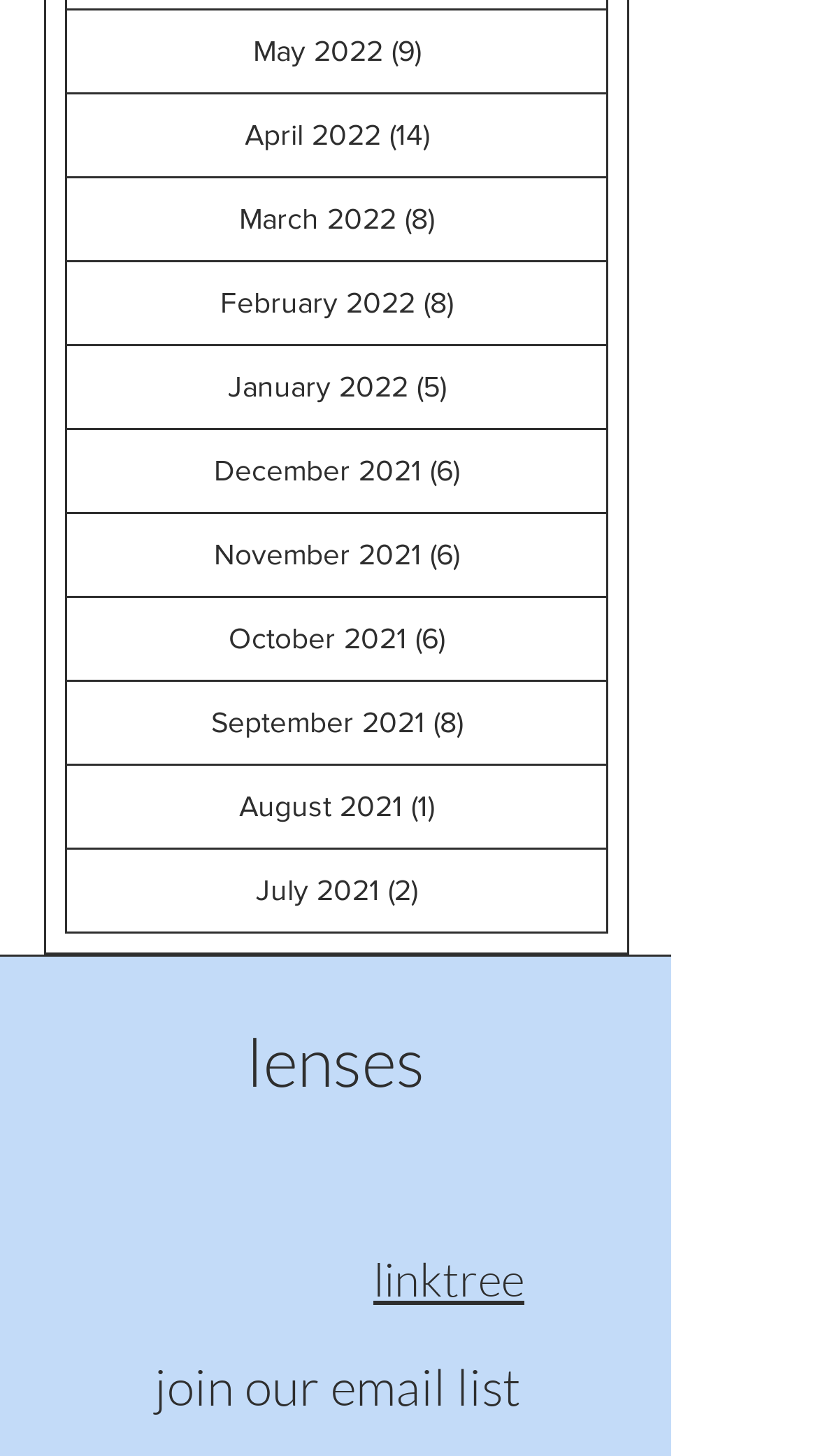Answer with a single word or phrase: 
What is the linktree link for?

Linktree profile